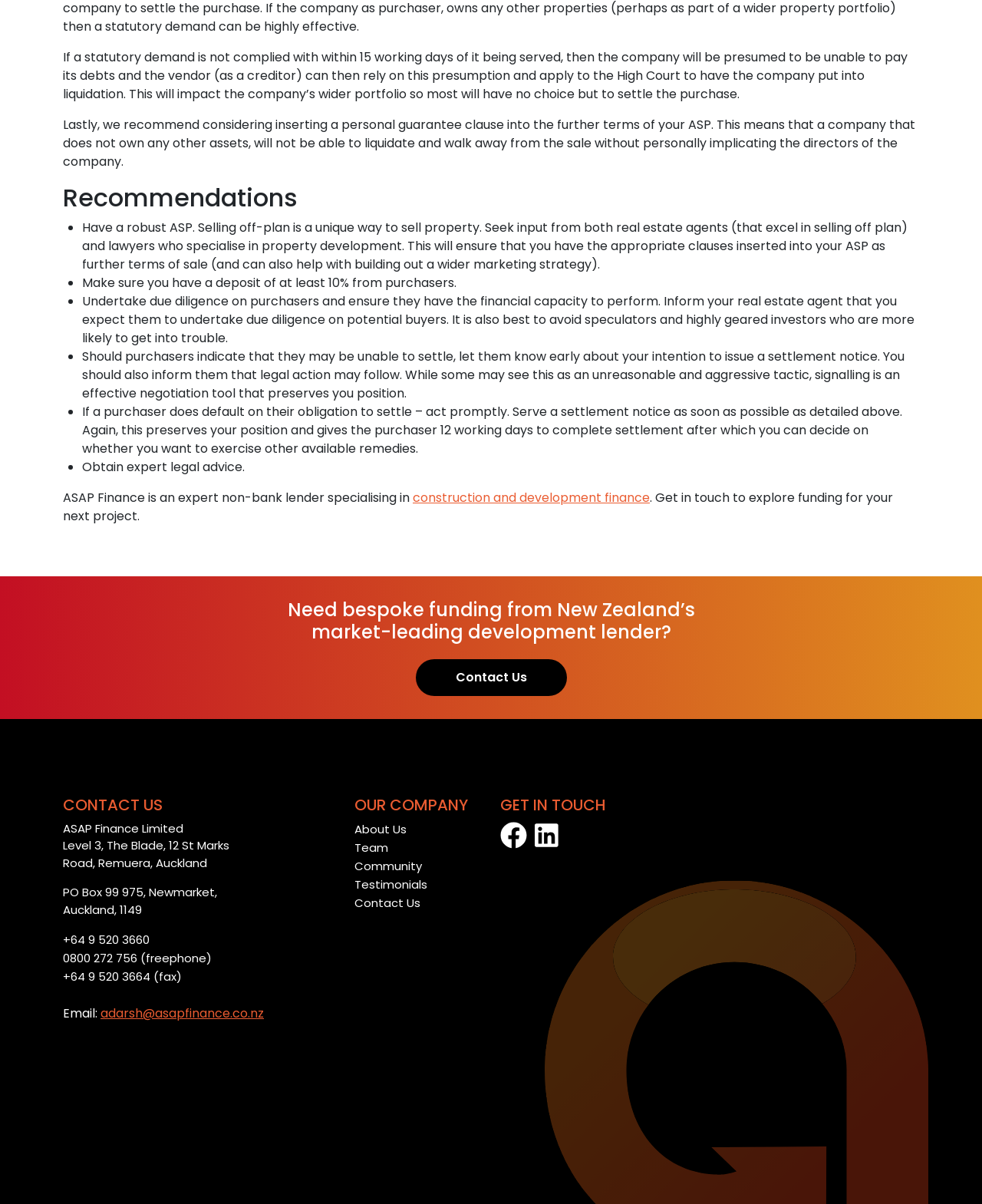Provide a one-word or short-phrase answer to the question:
What is the minimum deposit required from purchasers?

10%